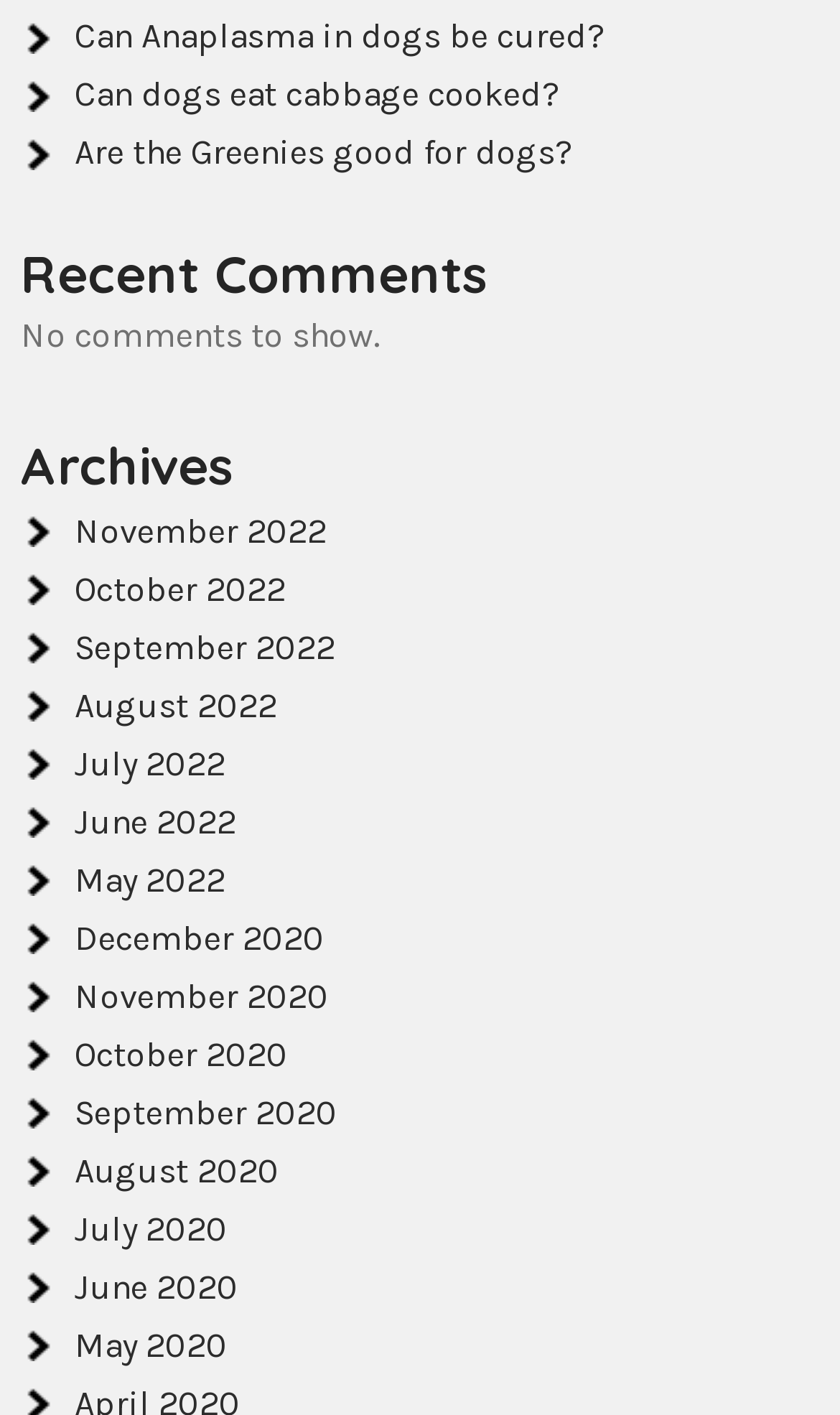Respond to the question with just a single word or phrase: 
What is the last month shown under Archives?

May 2020